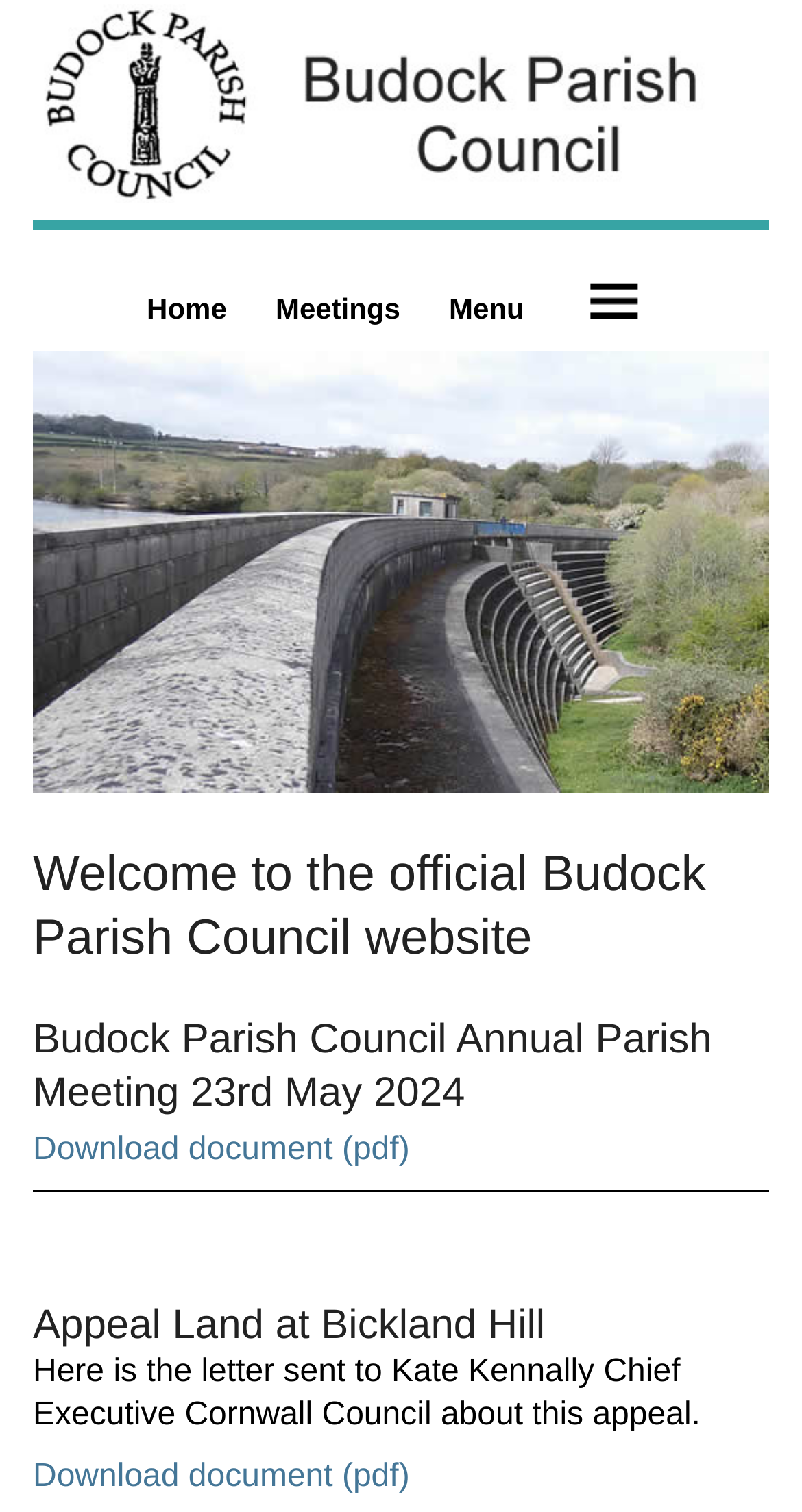Please provide a comprehensive response to the question below by analyzing the image: 
How many downloadable documents are on the page?

I searched for links with the text 'Download document (pdf)' and found two instances. One is related to the Annual Parish Meeting, and the other is related to the appeal at Bickland Hill. Therefore, there are 2 downloadable documents on the page.